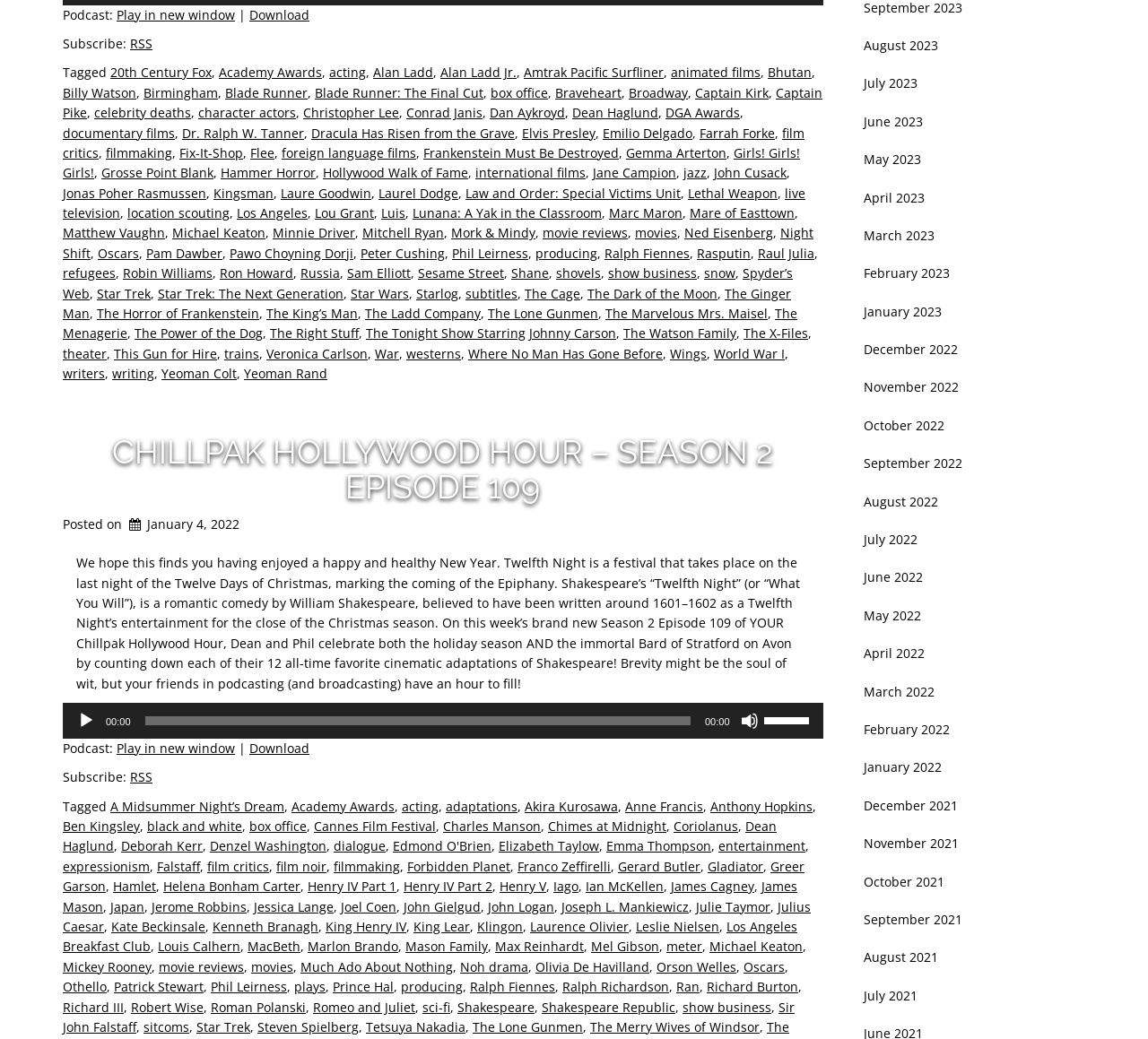Kindly provide the bounding box coordinates of the section you need to click on to fulfill the given instruction: "Search for something".

None